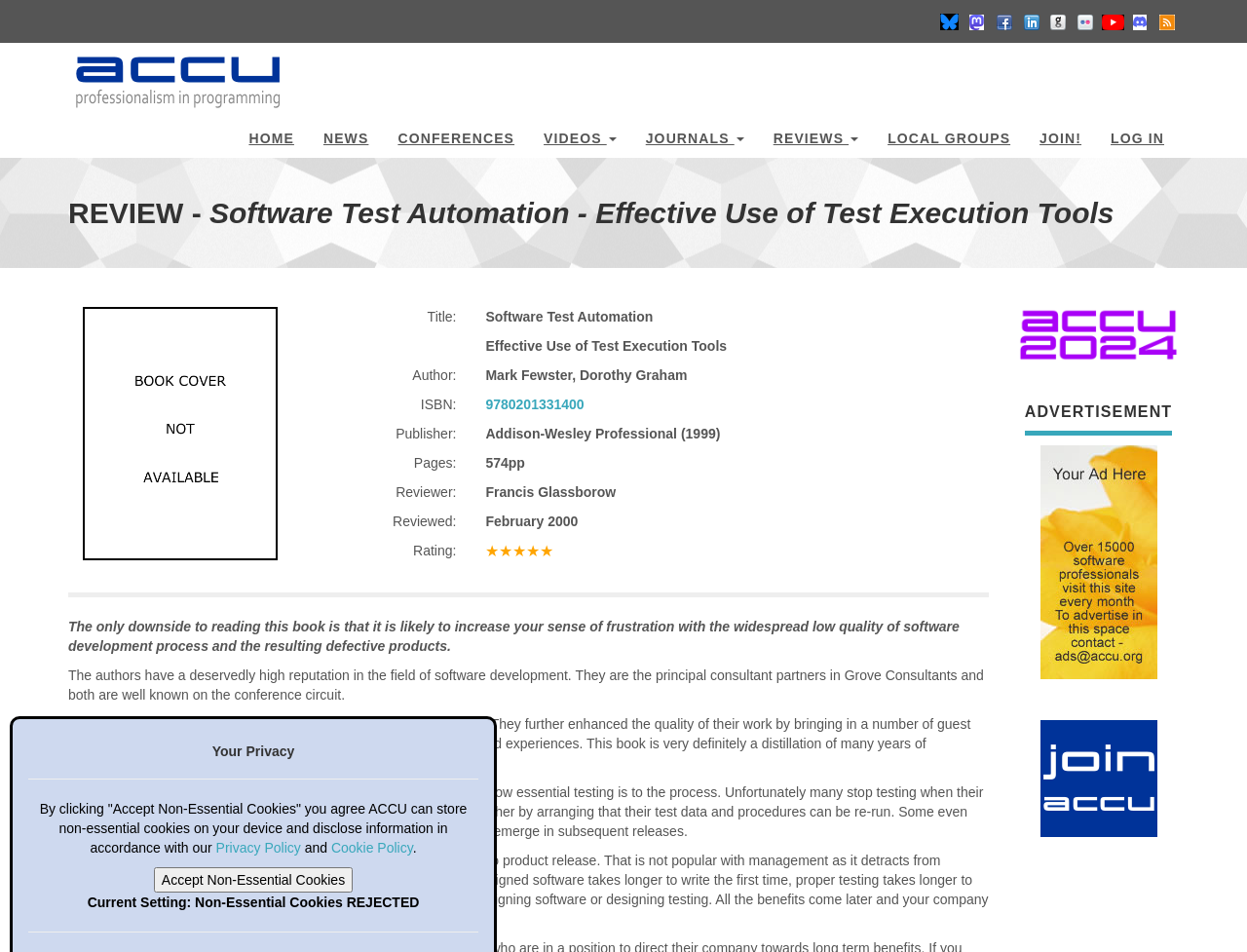Find the bounding box coordinates of the element's region that should be clicked in order to follow the given instruction: "Click the 'NEWS' link". The coordinates should consist of four float numbers between 0 and 1, i.e., [left, top, right, bottom].

[0.248, 0.12, 0.307, 0.166]